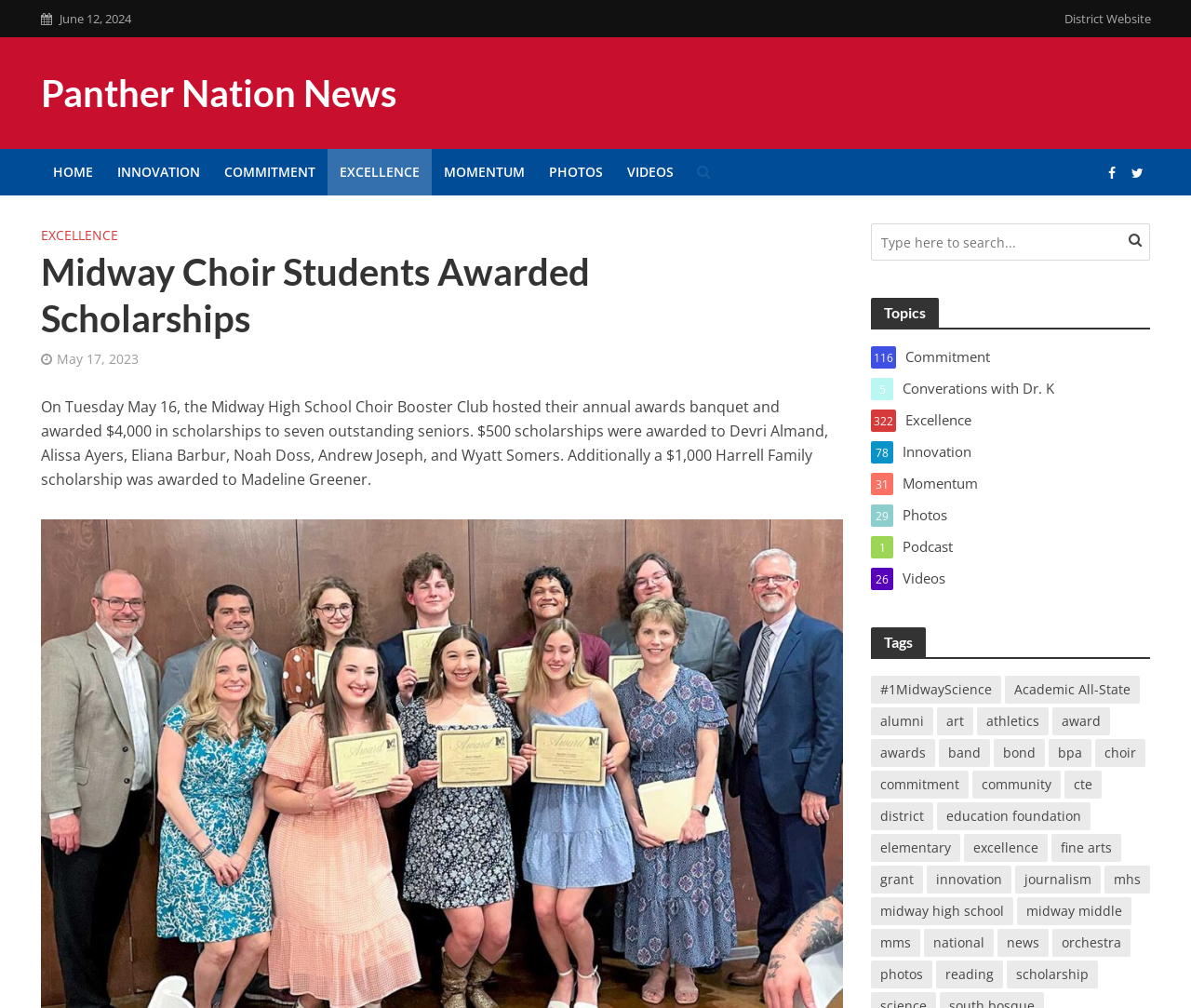Please identify the bounding box coordinates of the clickable region that I should interact with to perform the following instruction: "Click on the 'choir' tag". The coordinates should be expressed as four float numbers between 0 and 1, i.e., [left, top, right, bottom].

[0.92, 0.733, 0.962, 0.761]